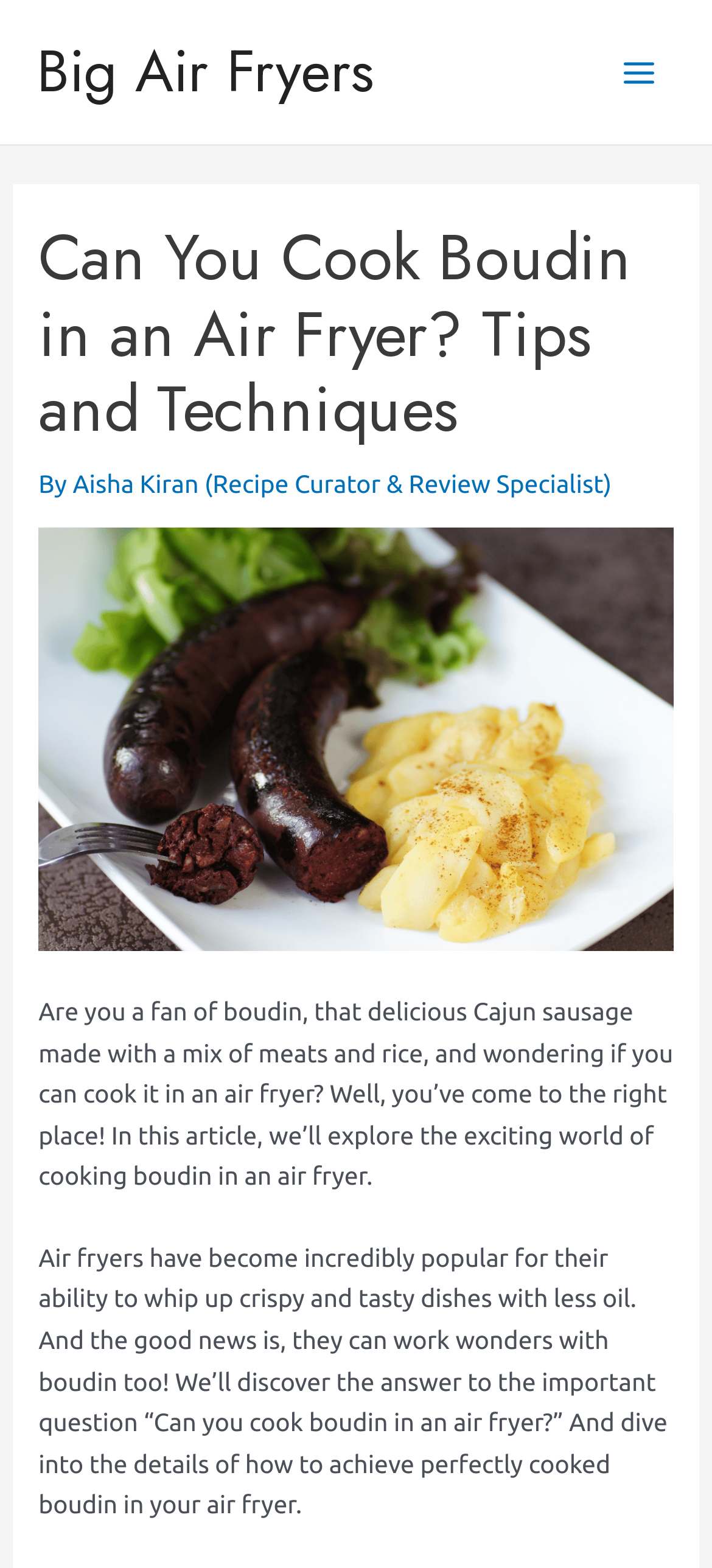Who is the author of this article?
Look at the image and provide a short answer using one word or a phrase.

Aisha Kiran